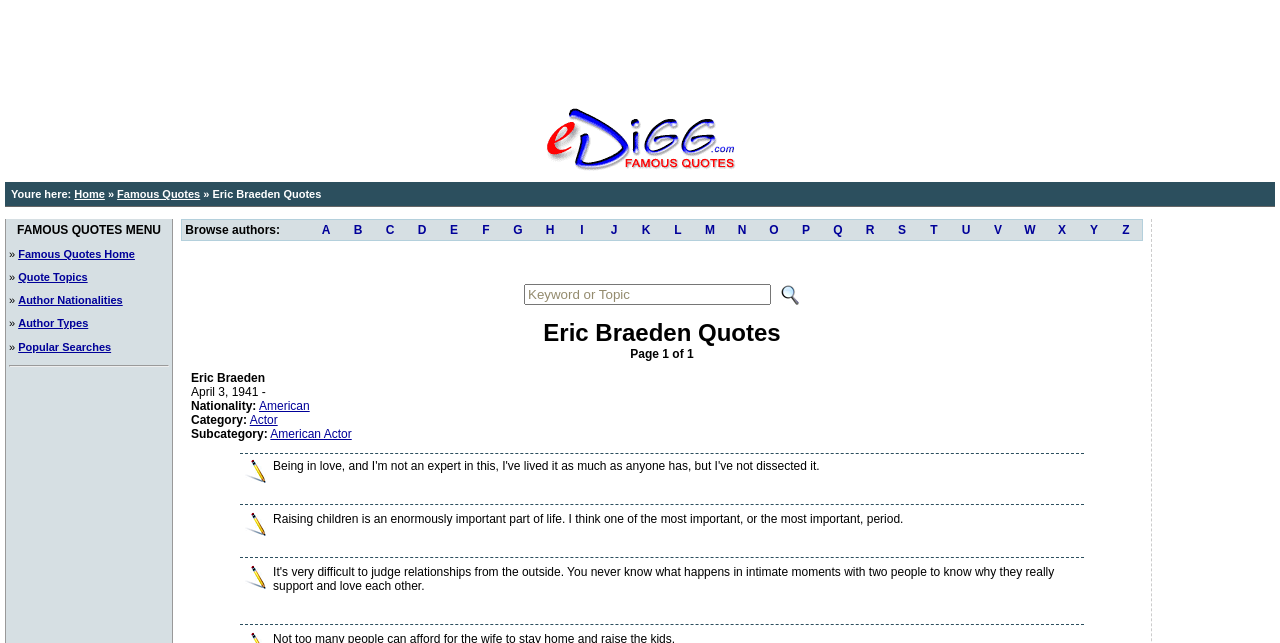Give a detailed account of the webpage's layout and content.

The webpage is dedicated to Eric Braeden Quotes. At the top, there is an advertisement iframe. Below the advertisement, there is a layout table with multiple rows. The first row contains a link and an image. The second row has an image, and the third row has a breadcrumb navigation with links to "Home", "Famous Quotes", and "Eric Braeden Quotes". 

The fourth row has two images, and the fifth row has multiple links to "Famous Quotes Home", "Quote Topics", "Author Nationalities", "Author Types", and "Popular Searches", separated by "»" characters. There is also a horizontal separator line below these links.

The main content of the webpage is a table with a single row, containing 26 columns, each with a link to a different letter of the alphabet, from "A" to "Z", allowing users to browse authors by their first letter. The table is positioned in the middle of the webpage, with a significant amount of whitespace above and below it.